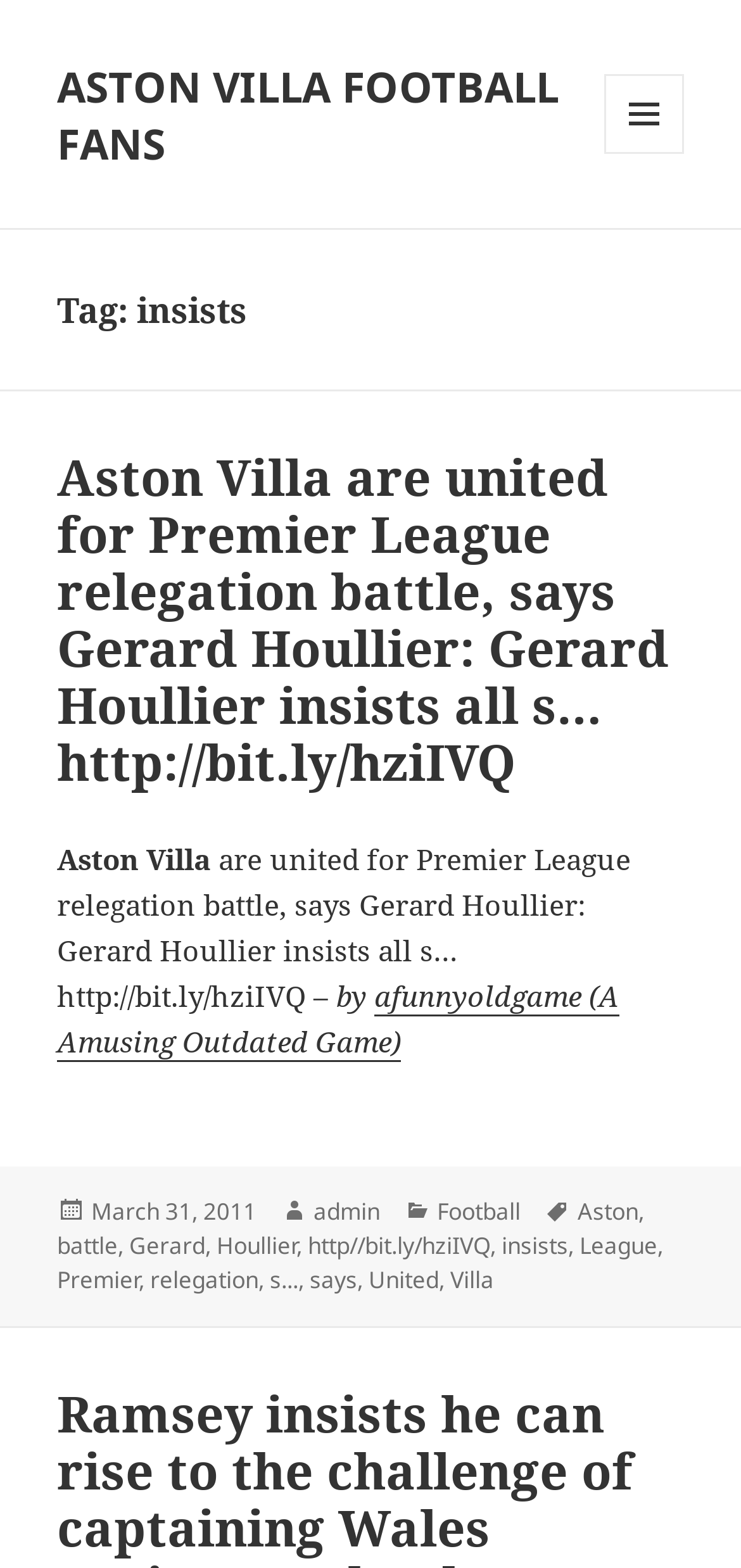What is the date of the article?
Refer to the image and offer an in-depth and detailed answer to the question.

I found the date of the article by looking at the link element with the text 'March 31, 2011' which is a child element of the footer element and has a label 'Posted on'.